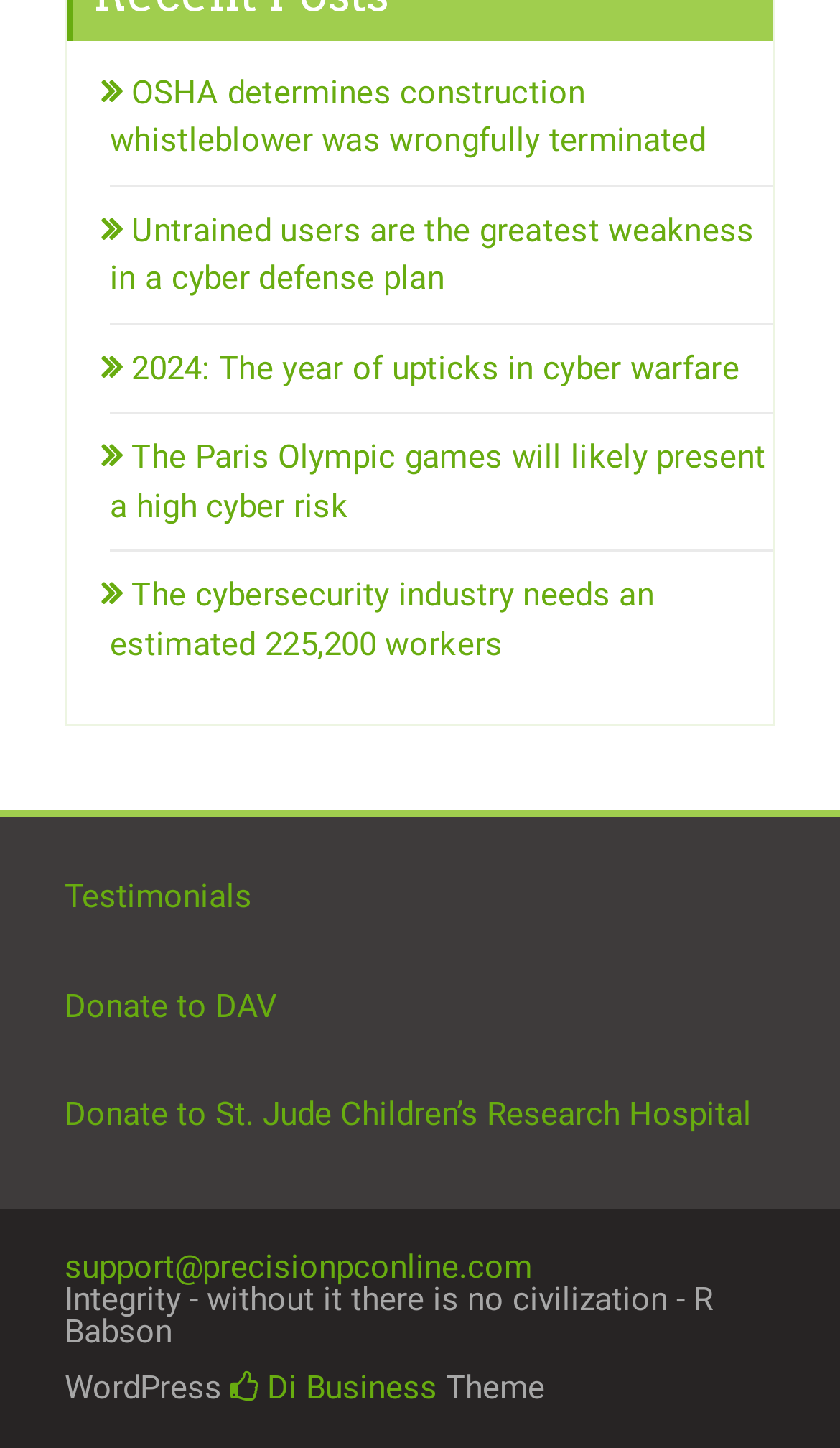How many links are there in the top section?
Can you provide an in-depth and detailed response to the question?

The top section of the webpage contains four links with OCR texts 'OSHA determines construction whistleblower was wrongfully terminated', 'Untrained users are the greatest weakness in a cyber defense plan', '2024: The year of upticks in cyber warfare', and 'The Paris Olympic games will likely present a high cyber risk'.